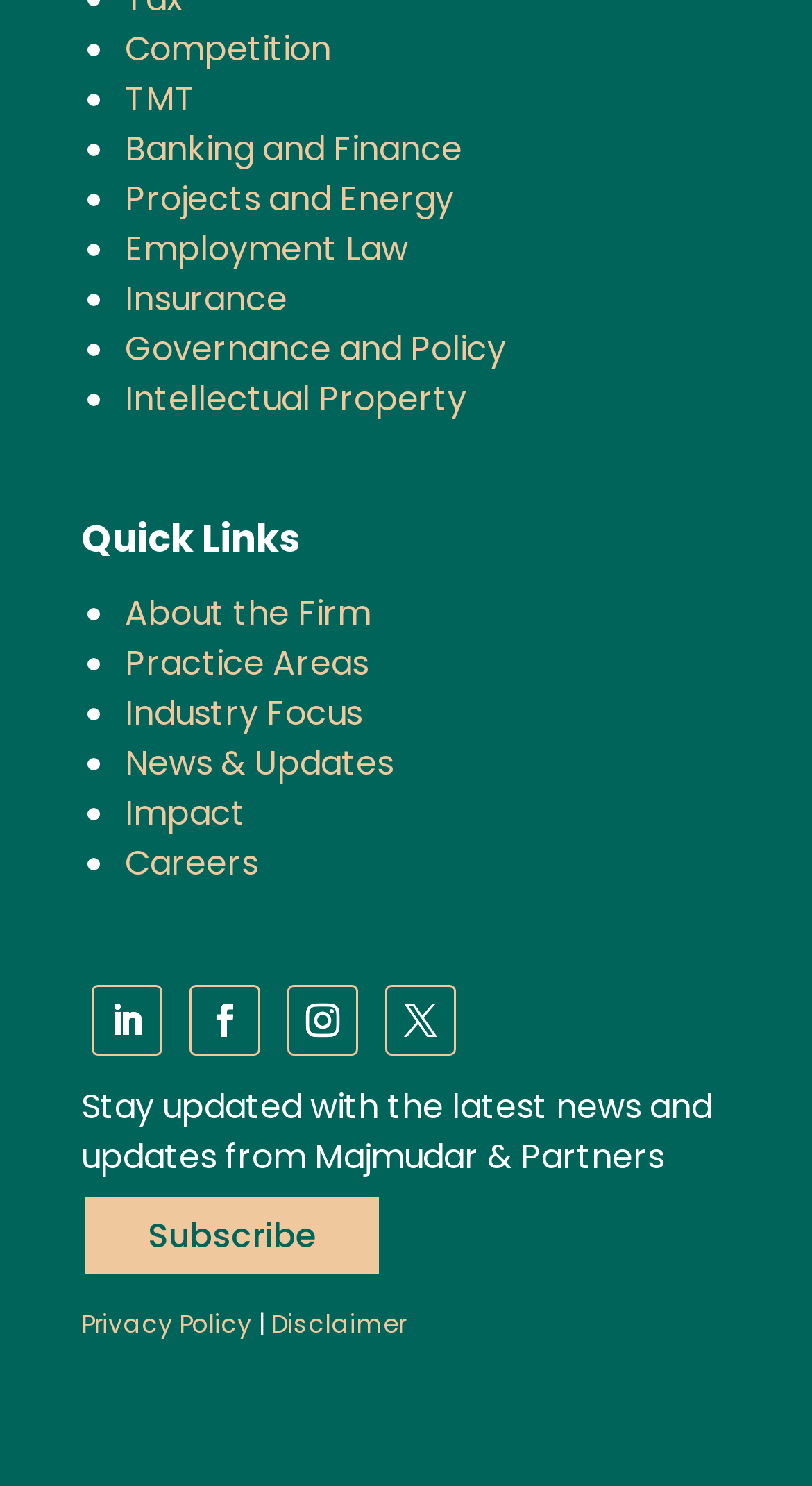Could you specify the bounding box coordinates for the clickable section to complete the following instruction: "Log in to your account"?

None